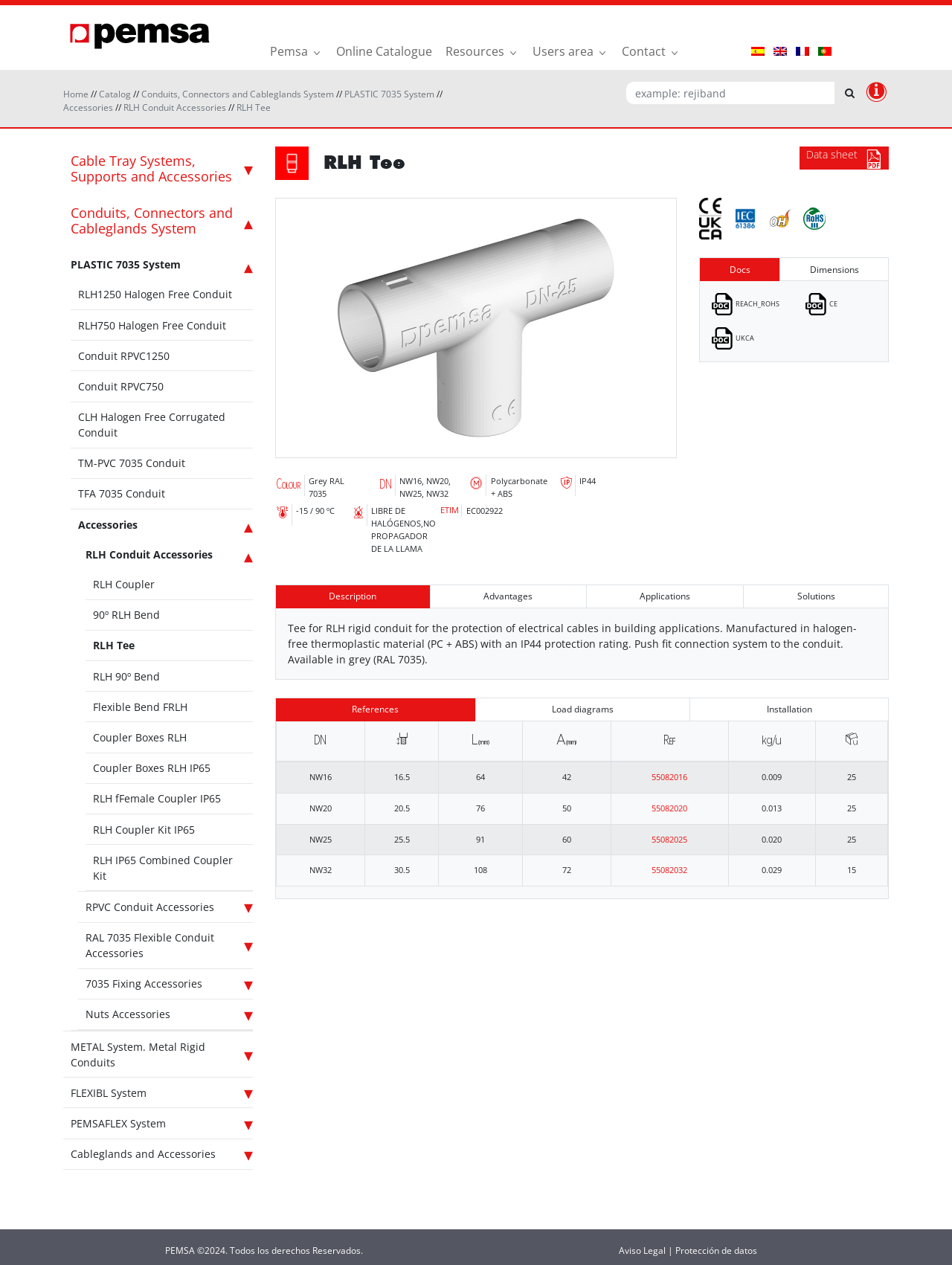Identify the bounding box coordinates of the clickable section necessary to follow the following instruction: "Search for something". The coordinates should be presented as four float numbers from 0 to 1, i.e., [left, top, right, bottom].

[0.658, 0.065, 0.877, 0.082]